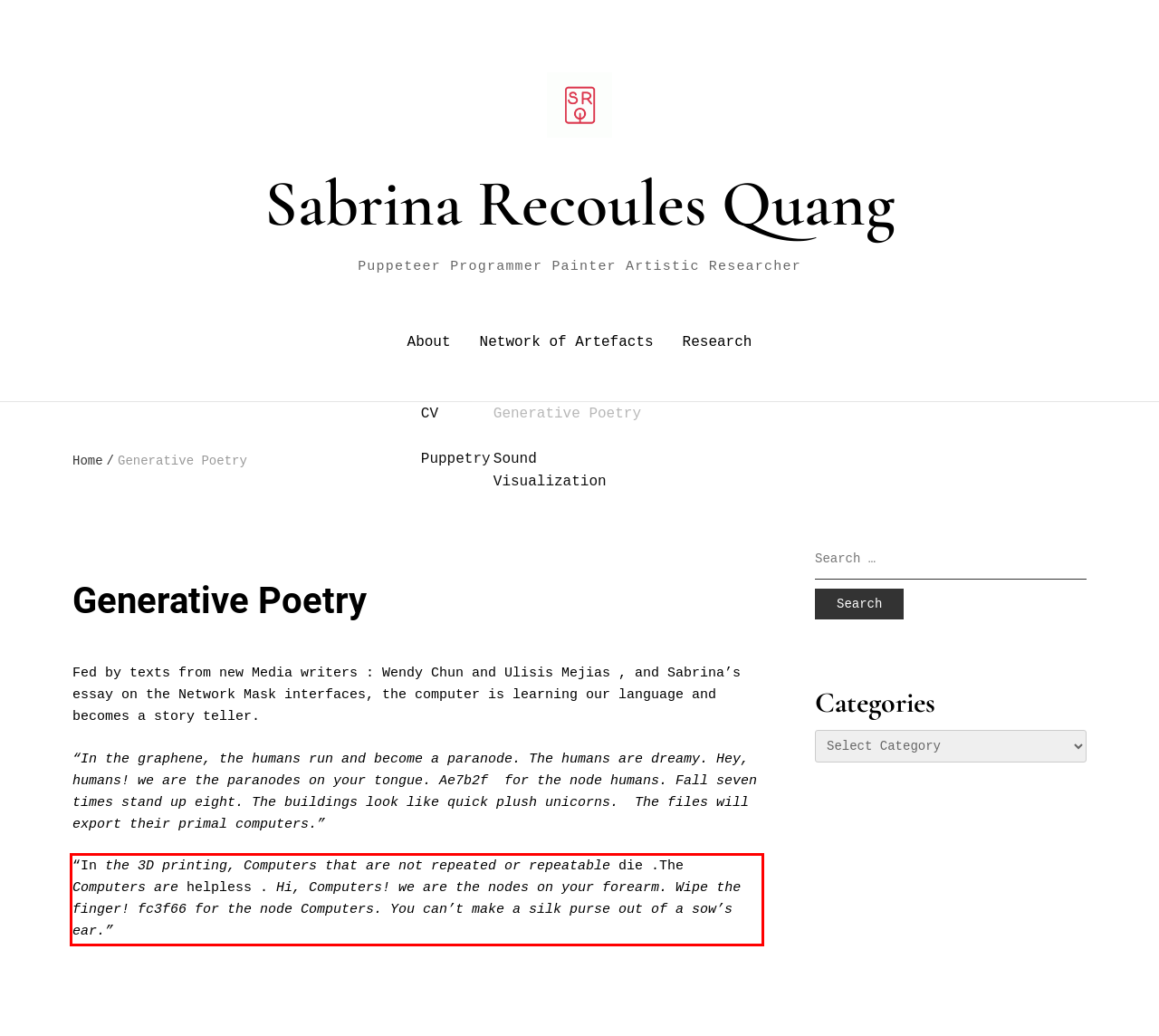Please look at the screenshot provided and find the red bounding box. Extract the text content contained within this bounding box.

“In the 3D printing, Computers that are not repeated or repeatable die .The Computers are helpless . Hi, Computers! we are the nodes on your forearm. Wipe the finger! fc3f66 for the node Computers. You can’t make a silk purse out of a sow’s ear.”